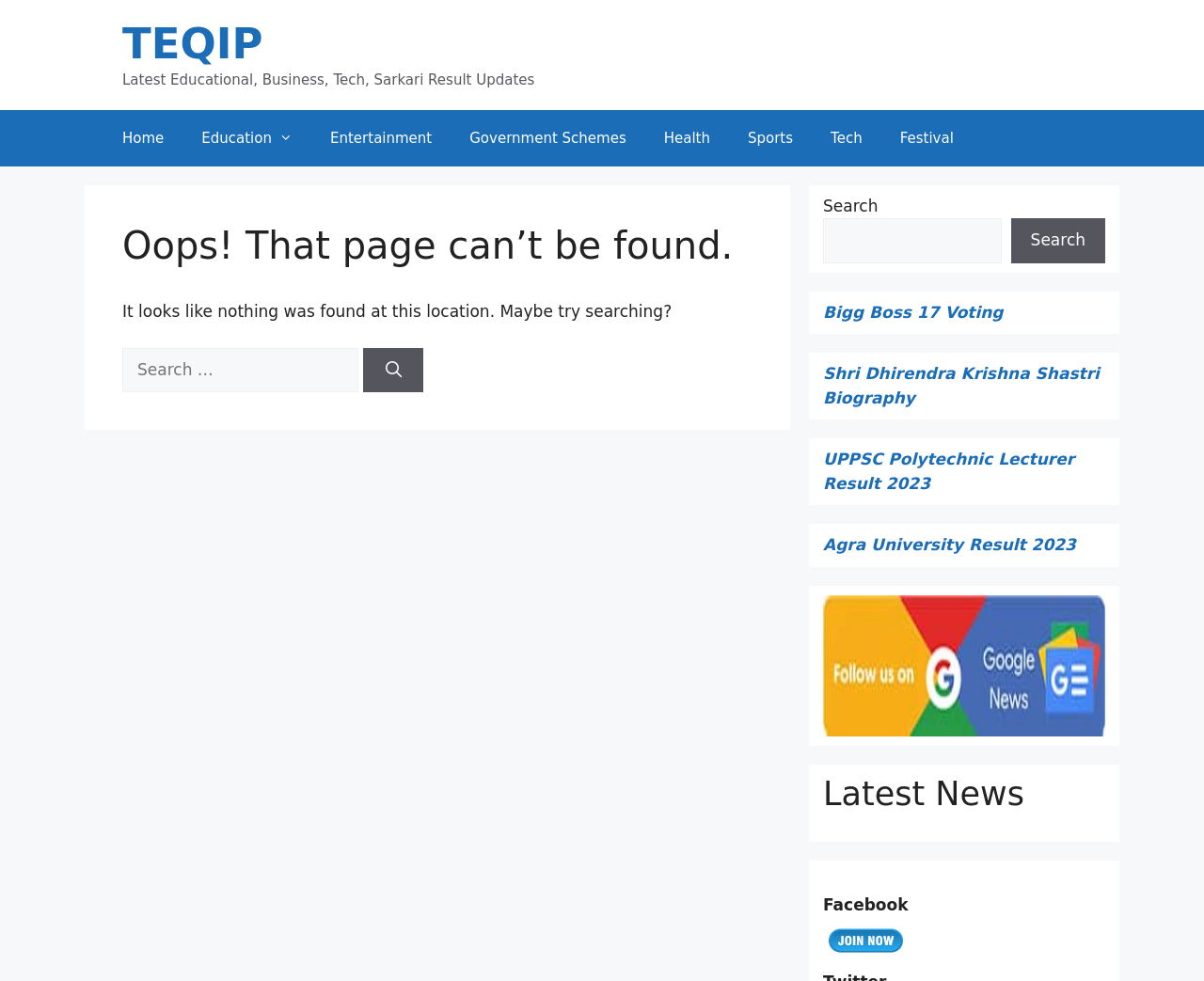Please identify the bounding box coordinates of the area that needs to be clicked to fulfill the following instruction: "Click on the Bigg Boss 17 Voting link."

[0.684, 0.308, 0.833, 0.327]